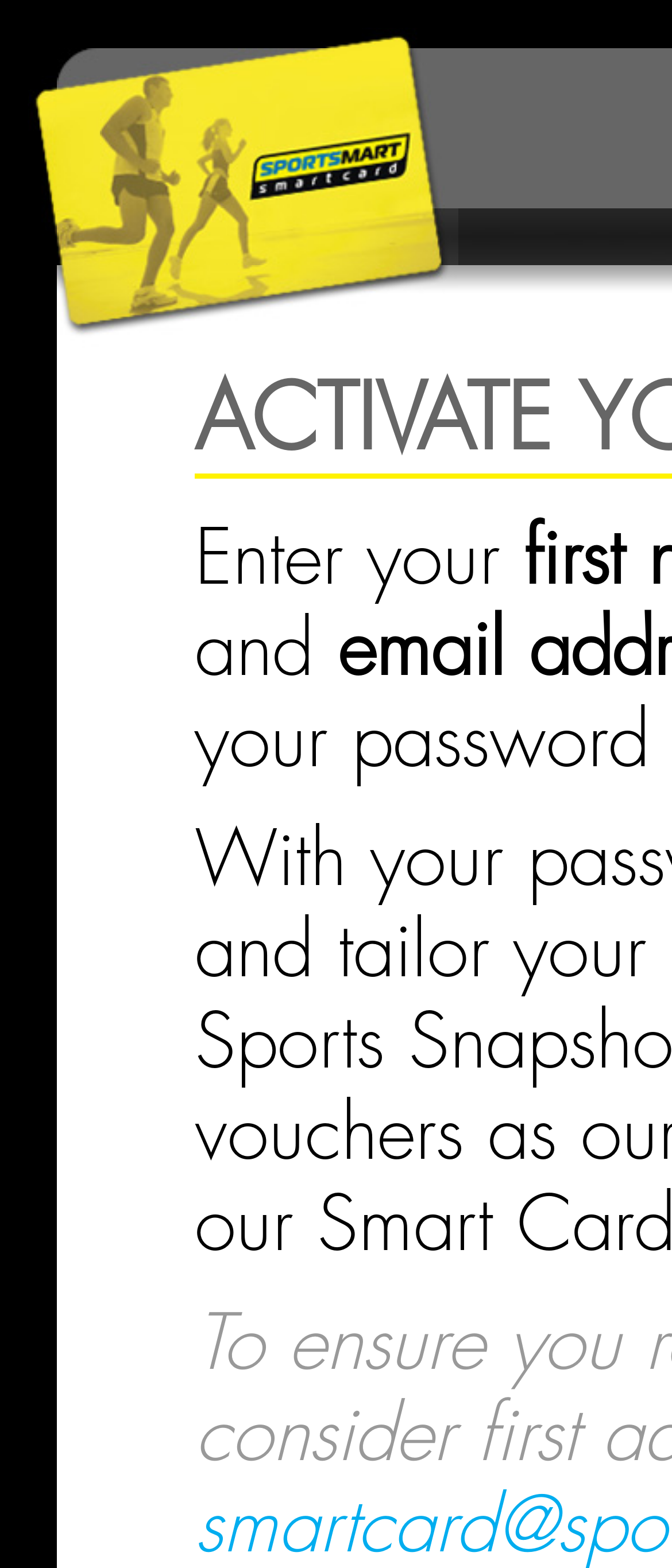How many rows are in the table?
Using the picture, provide a one-word or short phrase answer.

4